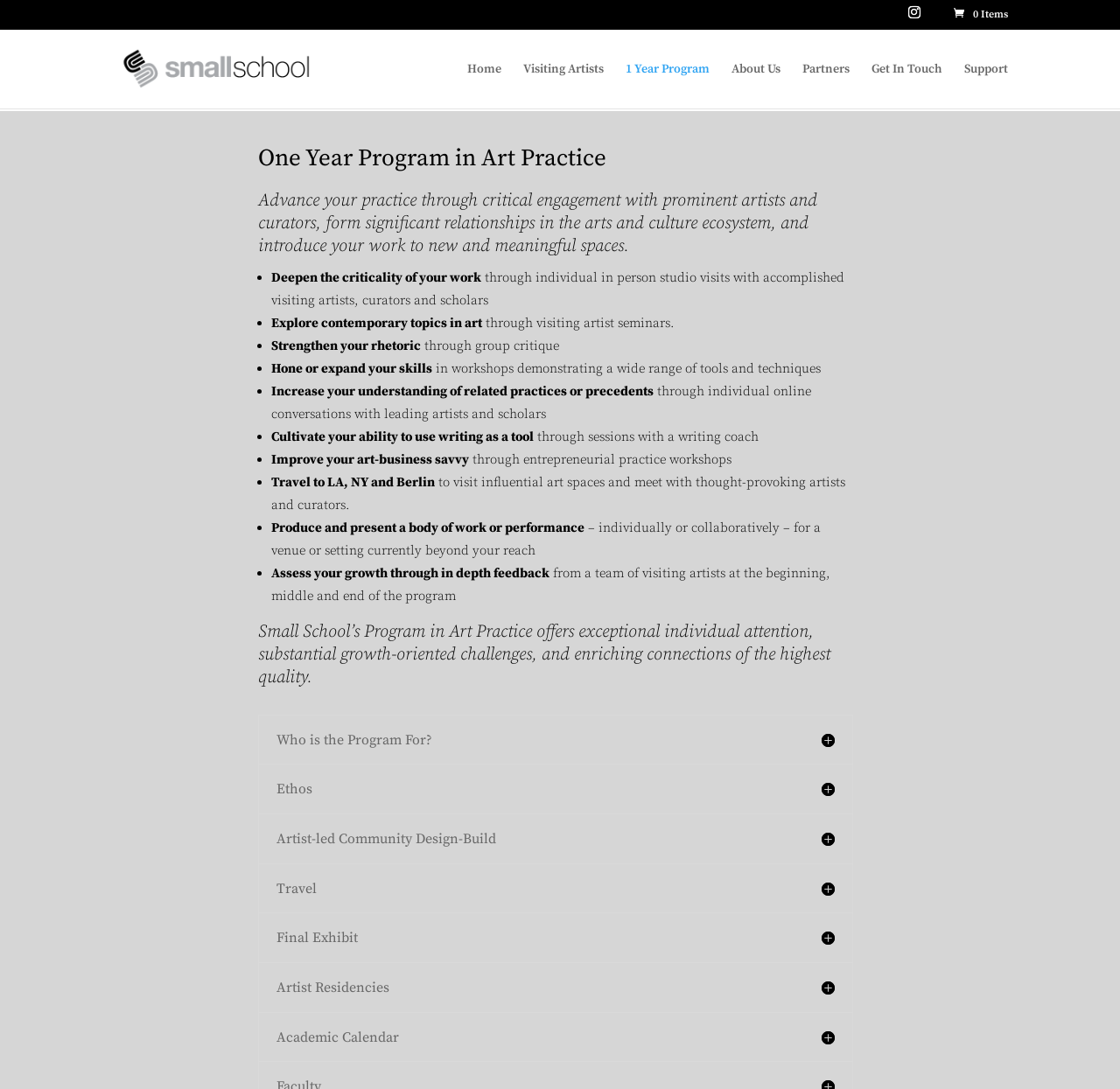Identify the bounding box for the described UI element. Provide the coordinates in (top-left x, top-left y, bottom-right x, bottom-right y) format with values ranging from 0 to 1: Deer /Goats Stalking

None